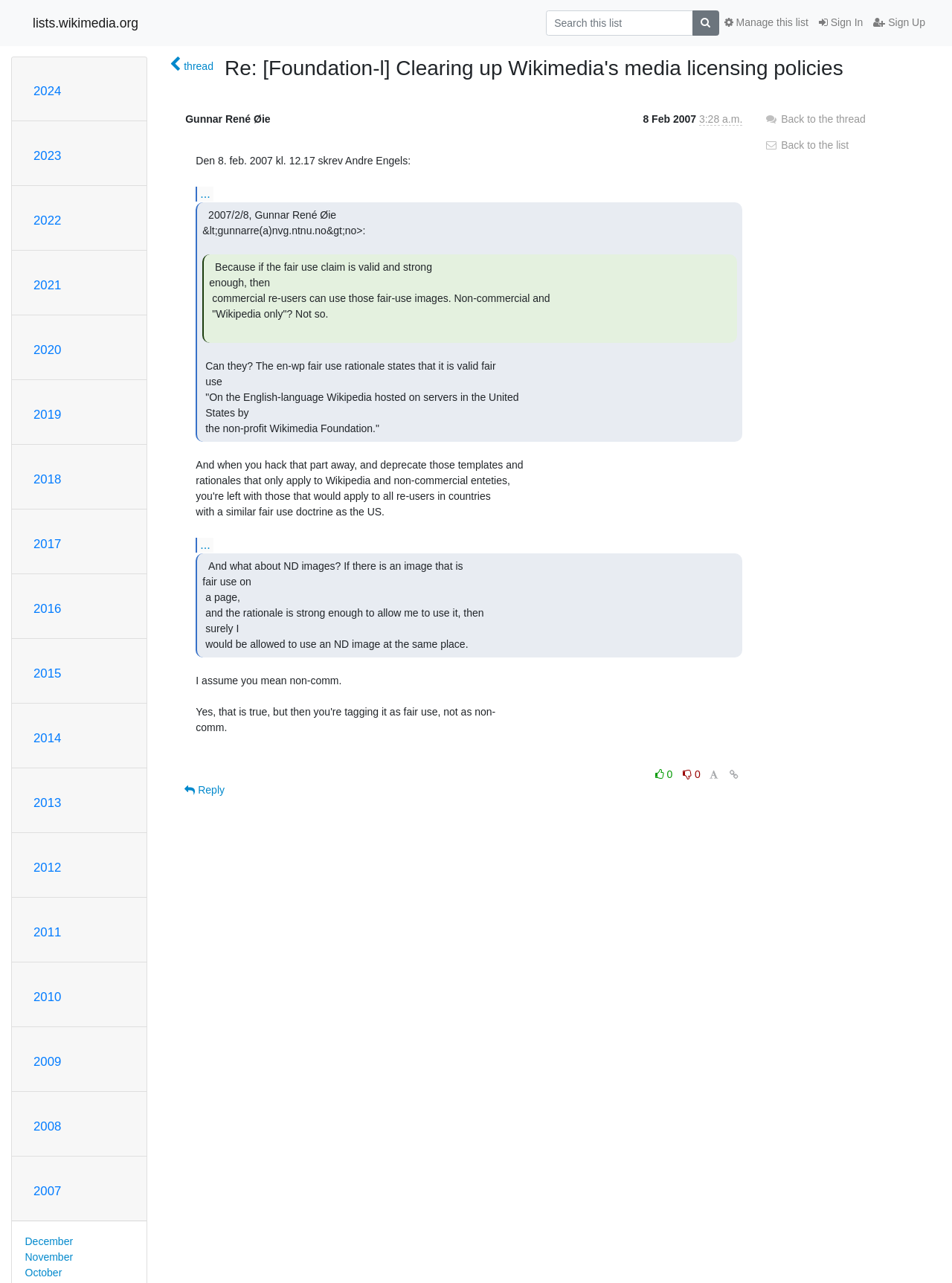Determine the bounding box coordinates for the UI element with the following description: "parent_node: Search name="s"". The coordinates should be four float numbers between 0 and 1, represented as [left, top, right, bottom].

None